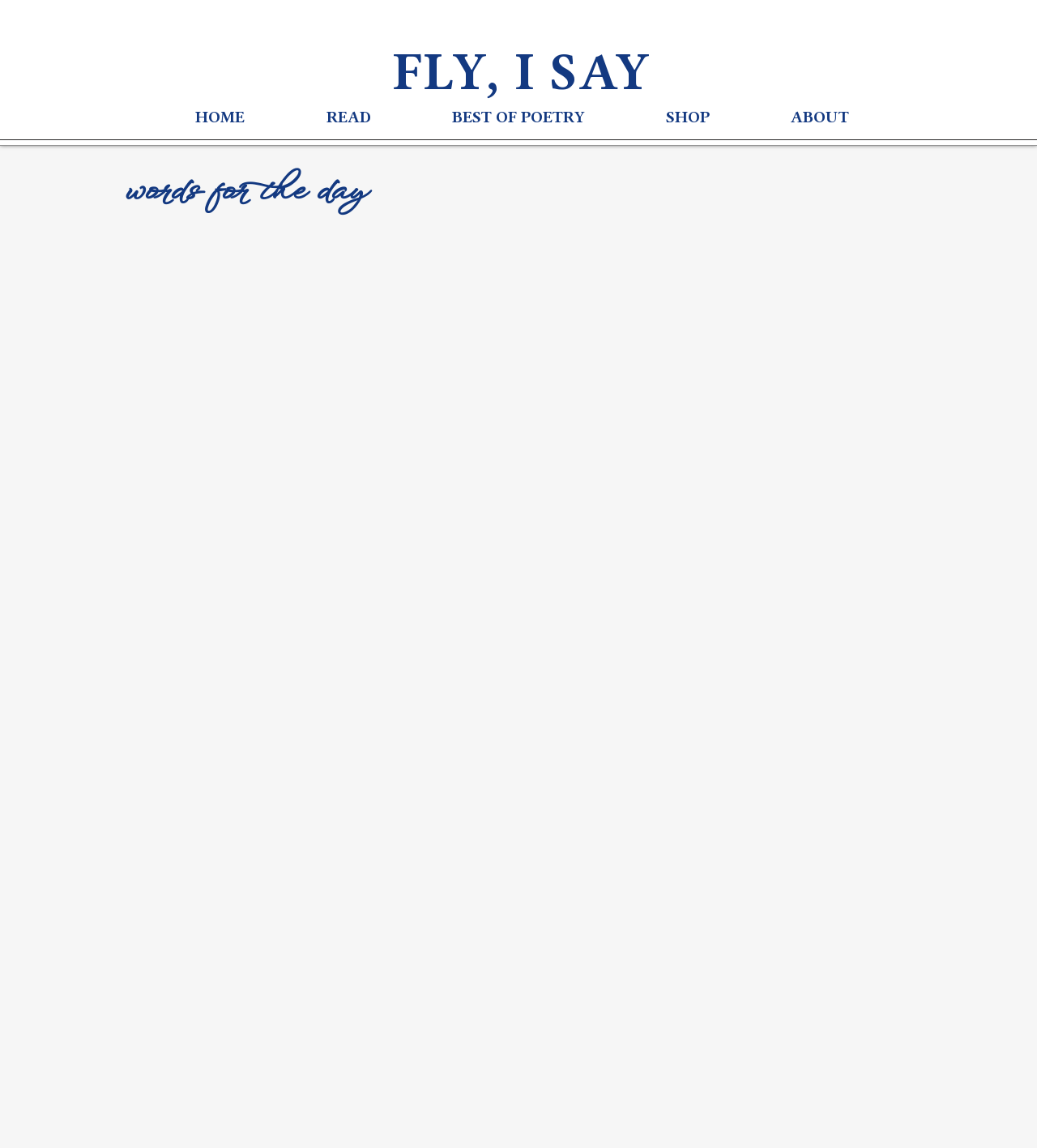What is the last link in the navigation menu?
Utilize the information in the image to give a detailed answer to the question.

I examined the navigation menu and found that the last link is 'ABOUT', which is located at the top-right corner of the navigation menu with a bounding box coordinate of [0.723, 0.089, 0.858, 0.116].